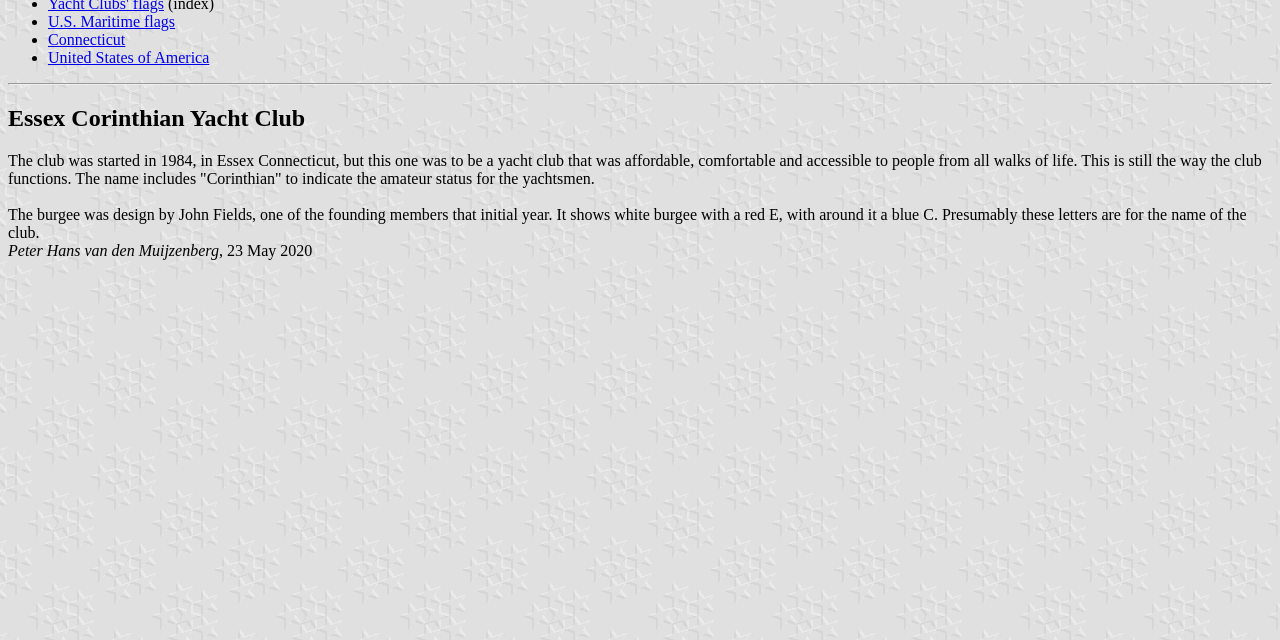Identify the bounding box coordinates for the UI element described as: "U.S. Maritime flags". The coordinates should be provided as four floats between 0 and 1: [left, top, right, bottom].

[0.038, 0.02, 0.137, 0.047]